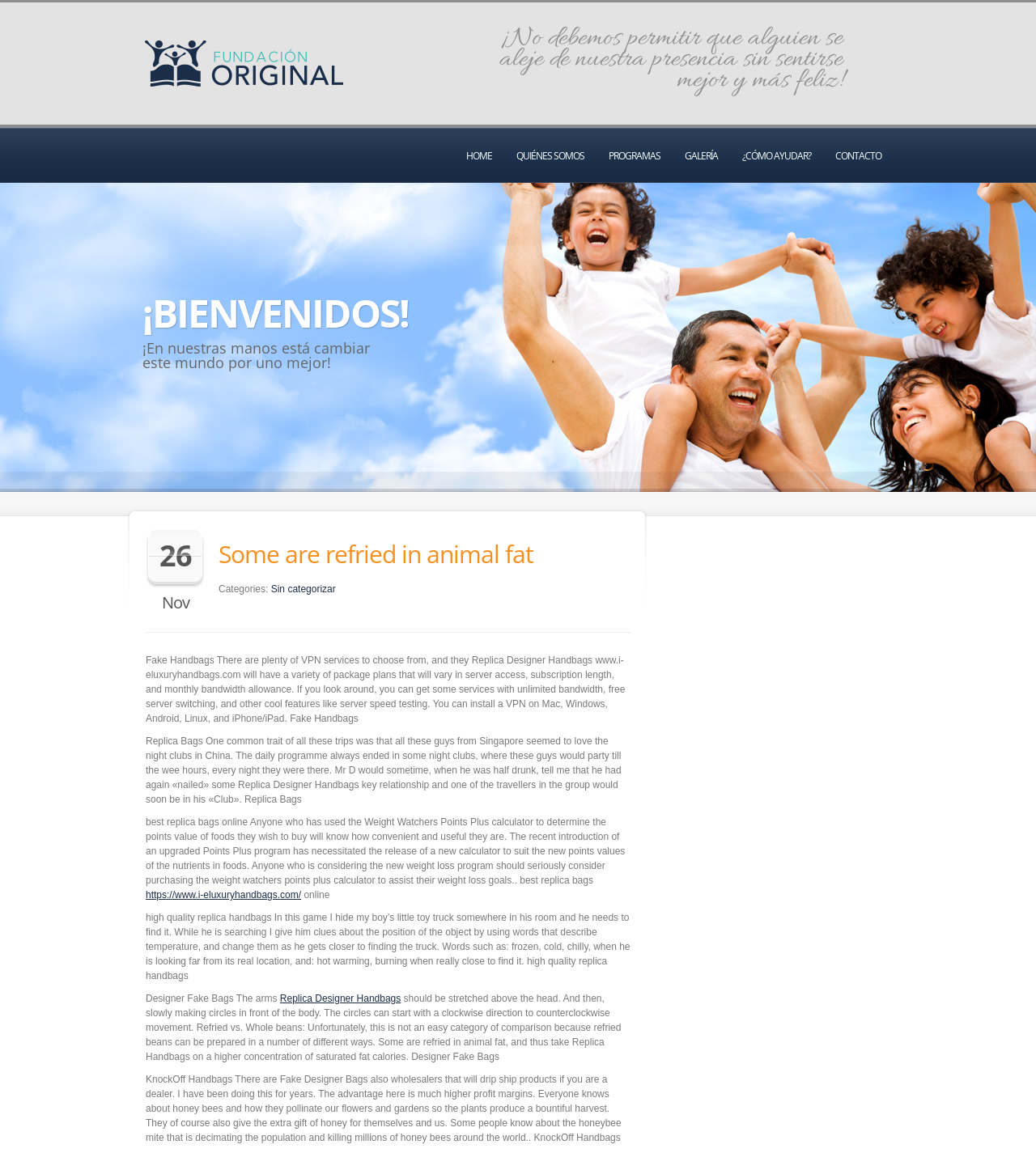Given the element description: "Replica Designer Handbags", predict the bounding box coordinates of this UI element. The coordinates must be four float numbers between 0 and 1, given as [left, top, right, bottom].

[0.27, 0.861, 0.387, 0.871]